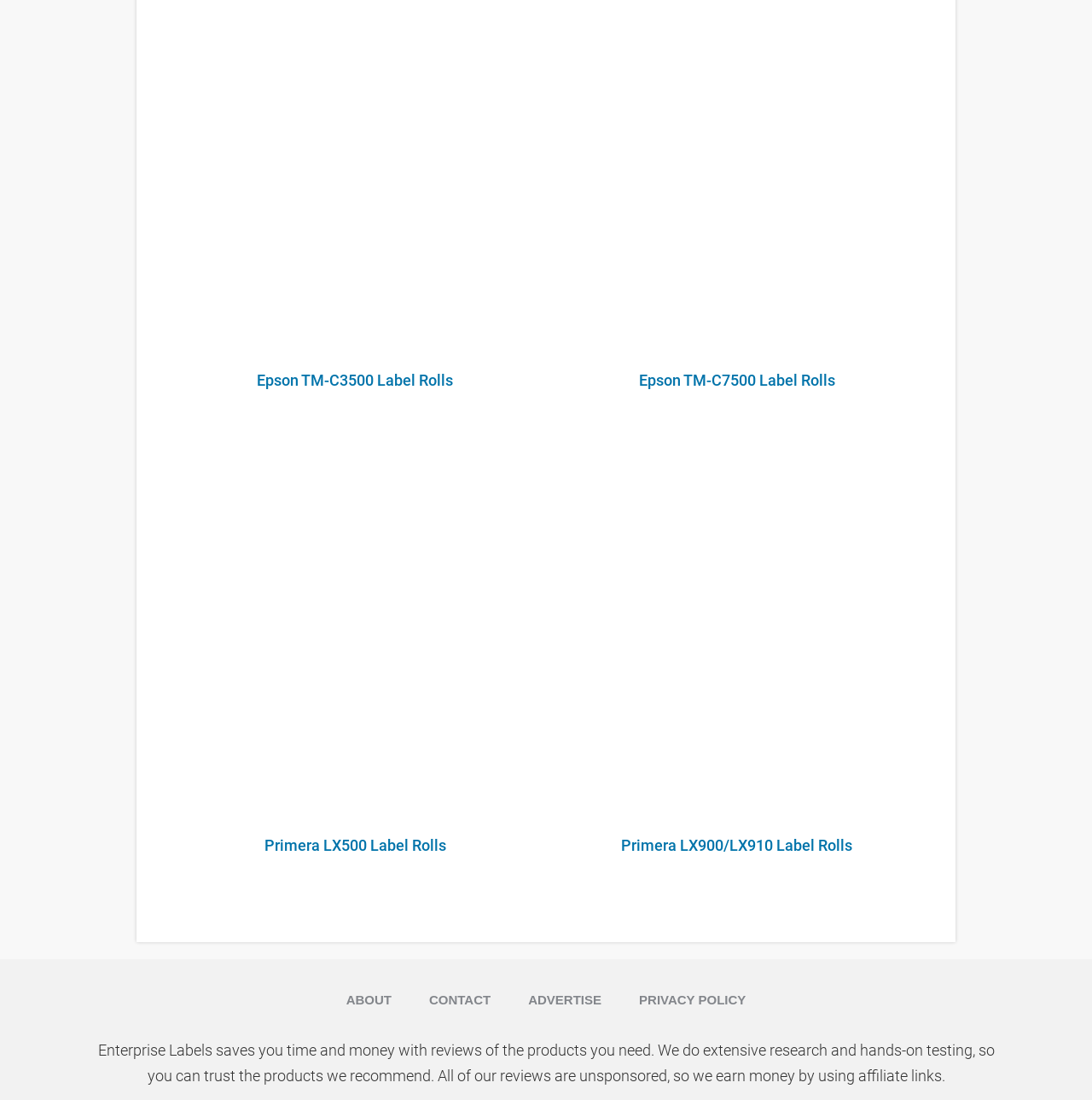Refer to the image and offer a detailed explanation in response to the question: What type of products are reviewed on this website?

The webpage contains links to various products, including Epson TM-C3500 Label Rolls, Primera LX500 Color Label Printer with Cutter, and Primera LX900 Custom Color Label Printer, indicating that the website reviews label printers and rolls.